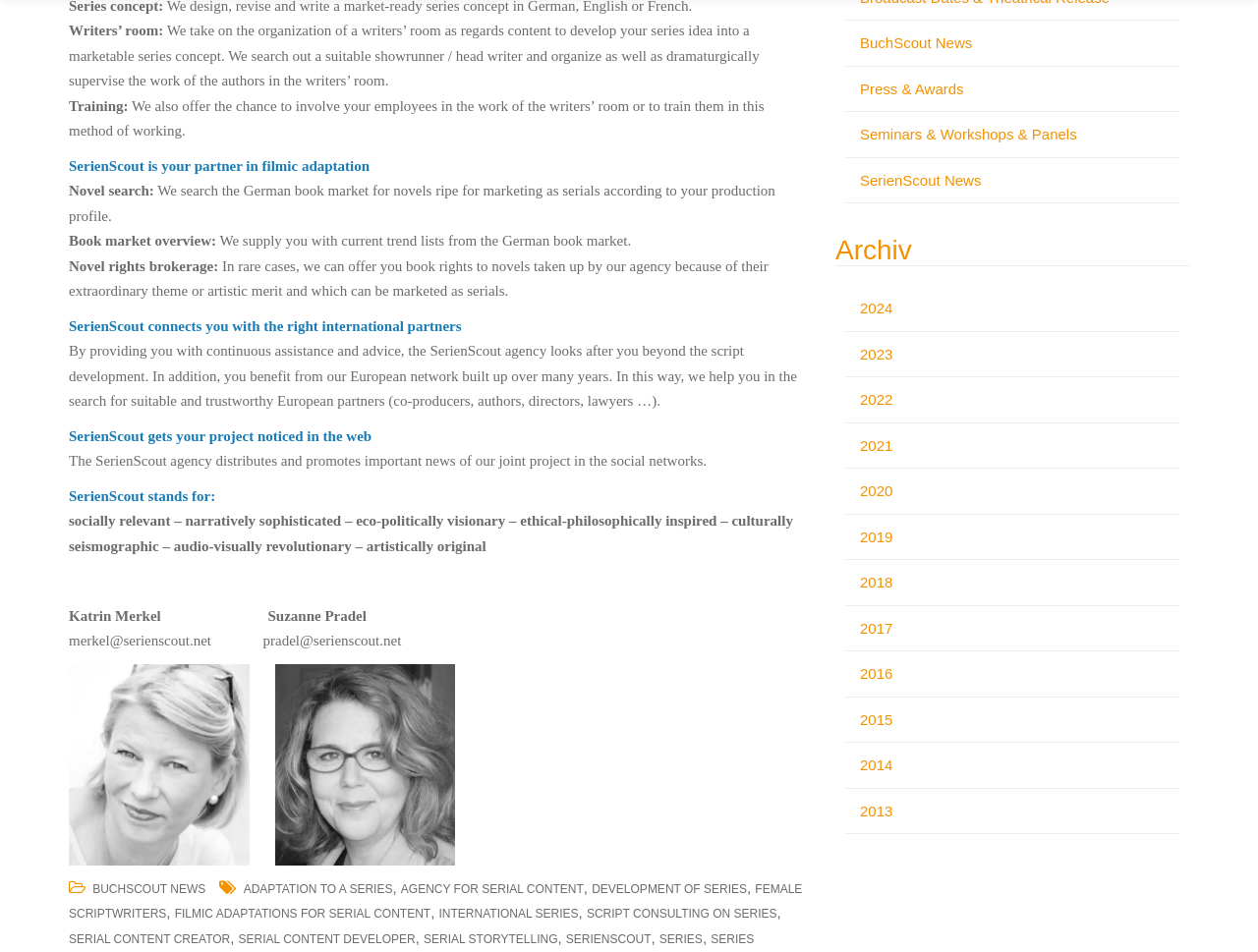Using the description "Seminars & Workshops & Panels", locate and provide the bounding box of the UI element.

[0.684, 0.132, 0.856, 0.15]